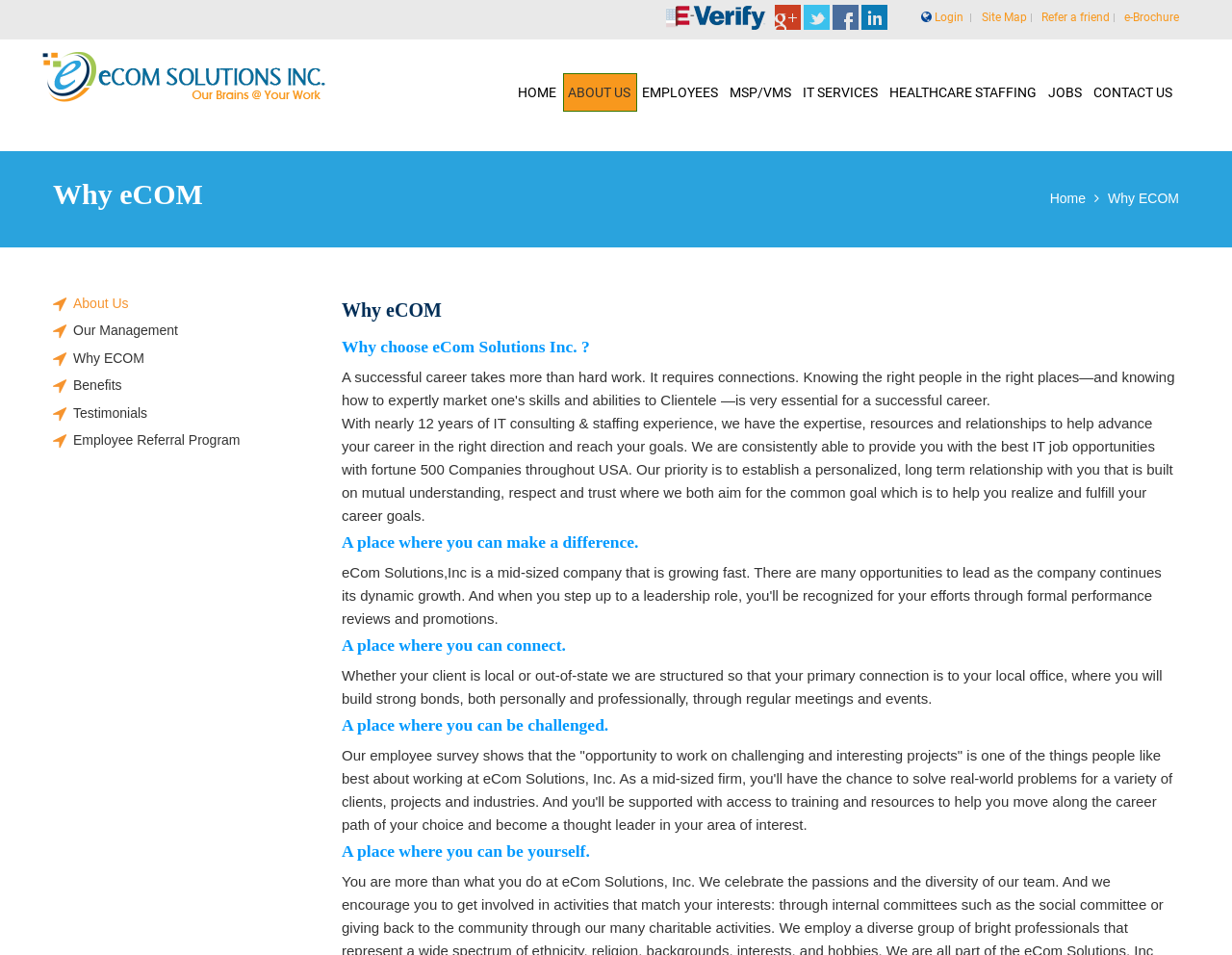How many icons are in the footer section?
Based on the visual, give a brief answer using one word or a short phrase.

5